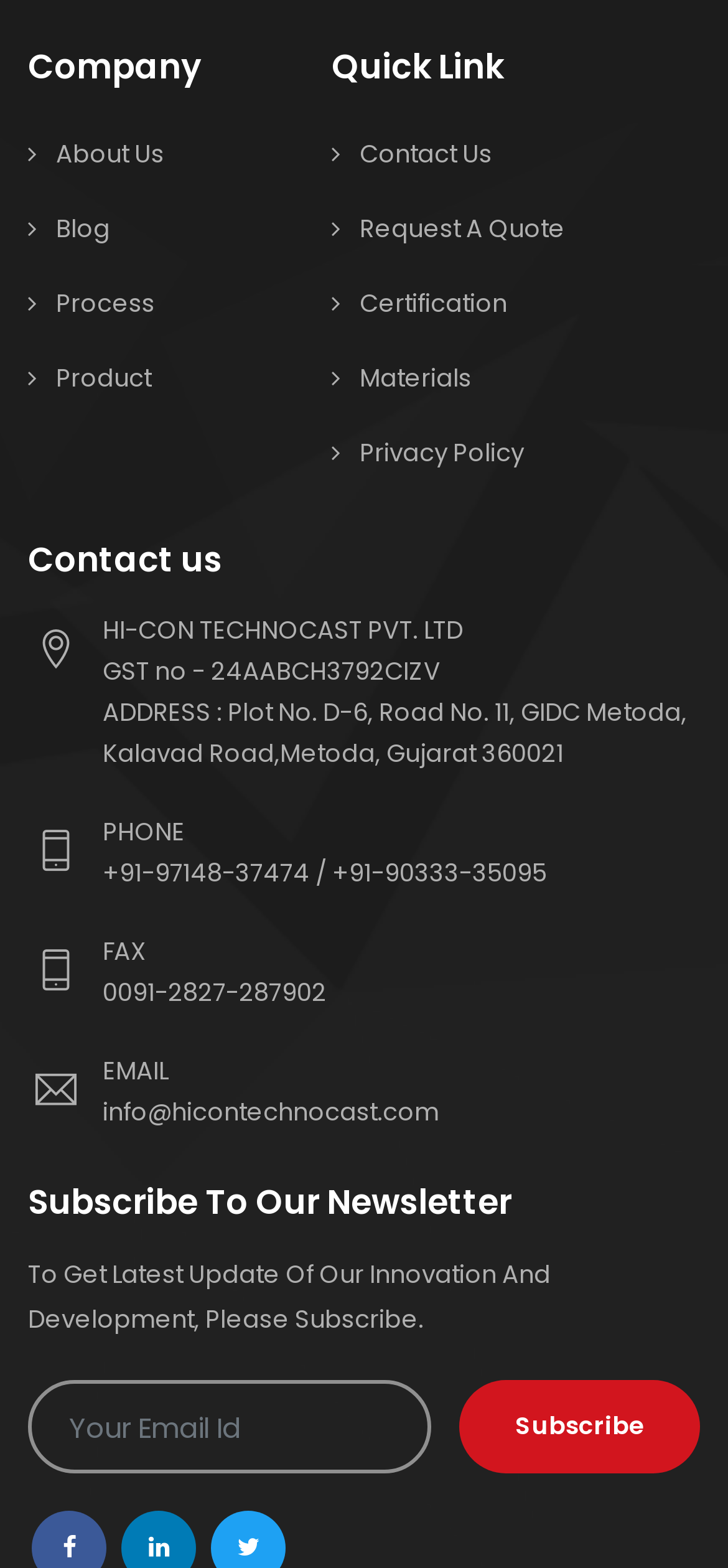Determine the bounding box coordinates of the section I need to click to execute the following instruction: "Click on Contact Us". Provide the coordinates as four float numbers between 0 and 1, i.e., [left, top, right, bottom].

[0.494, 0.087, 0.676, 0.11]